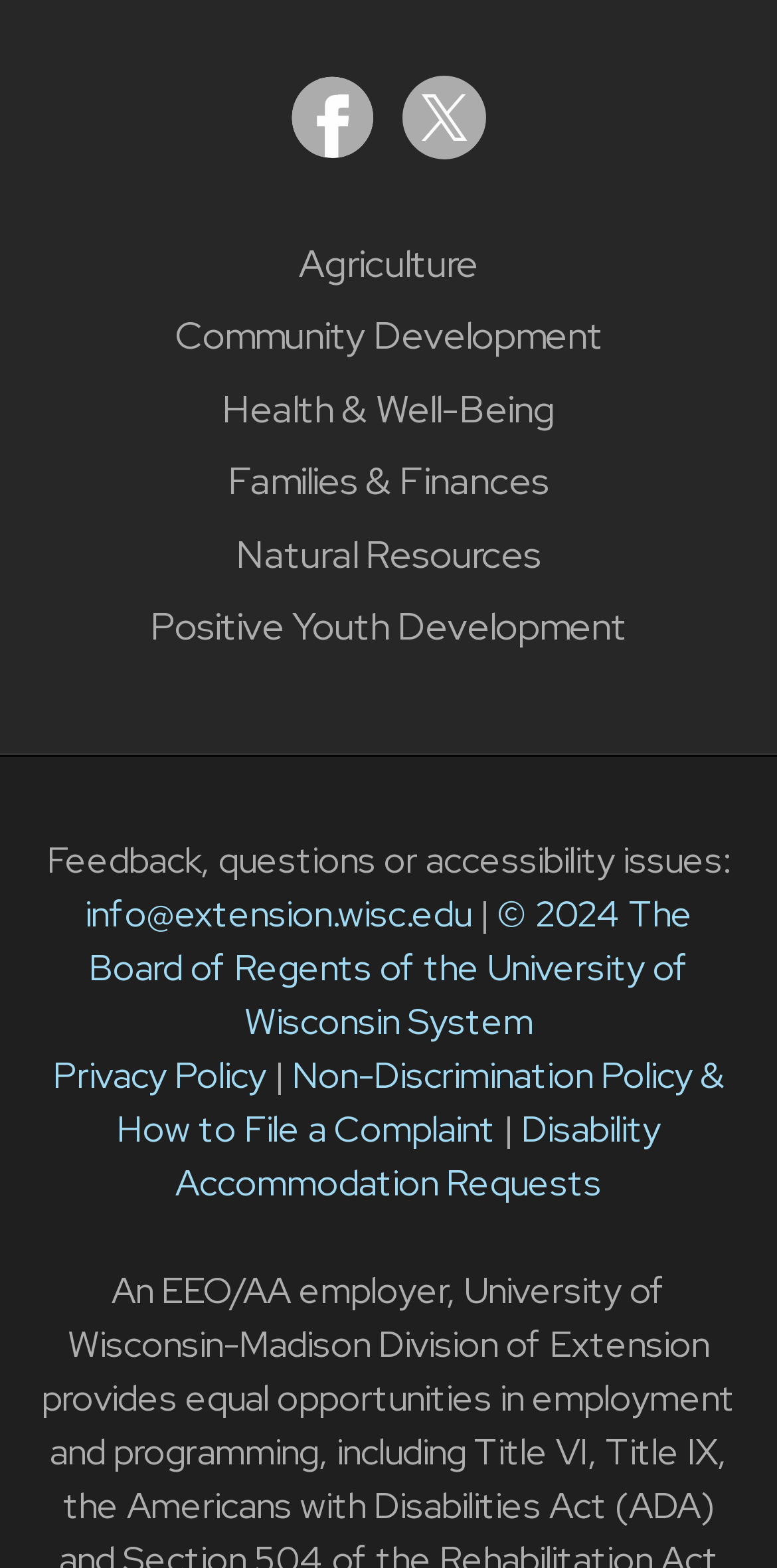Pinpoint the bounding box coordinates of the area that must be clicked to complete this instruction: "Visit the Extension on Facebook page".

[0.374, 0.078, 0.492, 0.11]